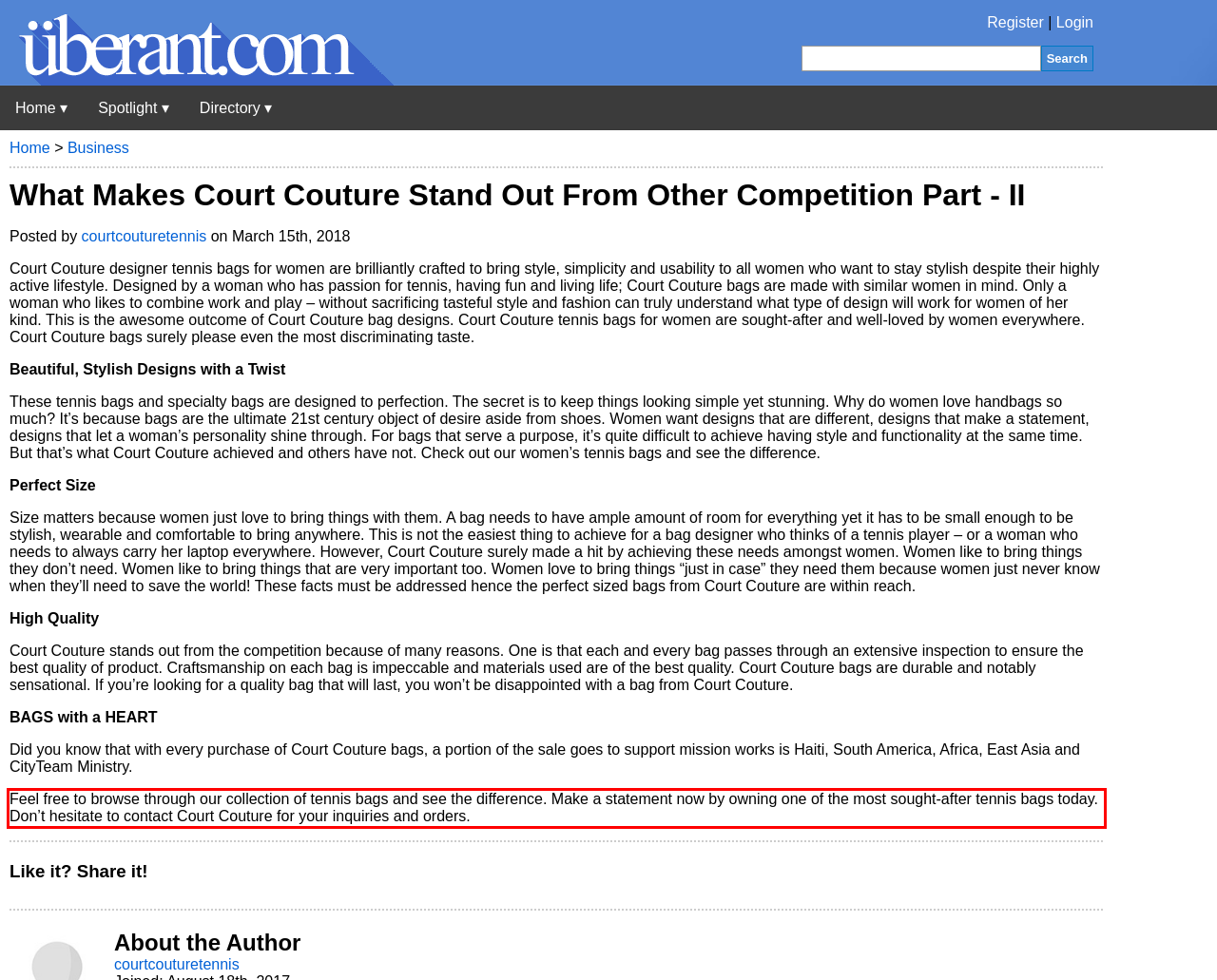Within the screenshot of the webpage, there is a red rectangle. Please recognize and generate the text content inside this red bounding box.

Feel free to browse through our collection of tennis bags and see the difference. Make a statement now by owning one of the most sought-after tennis bags today. Don’t hesitate to contact Court Couture for your inquiries and orders.